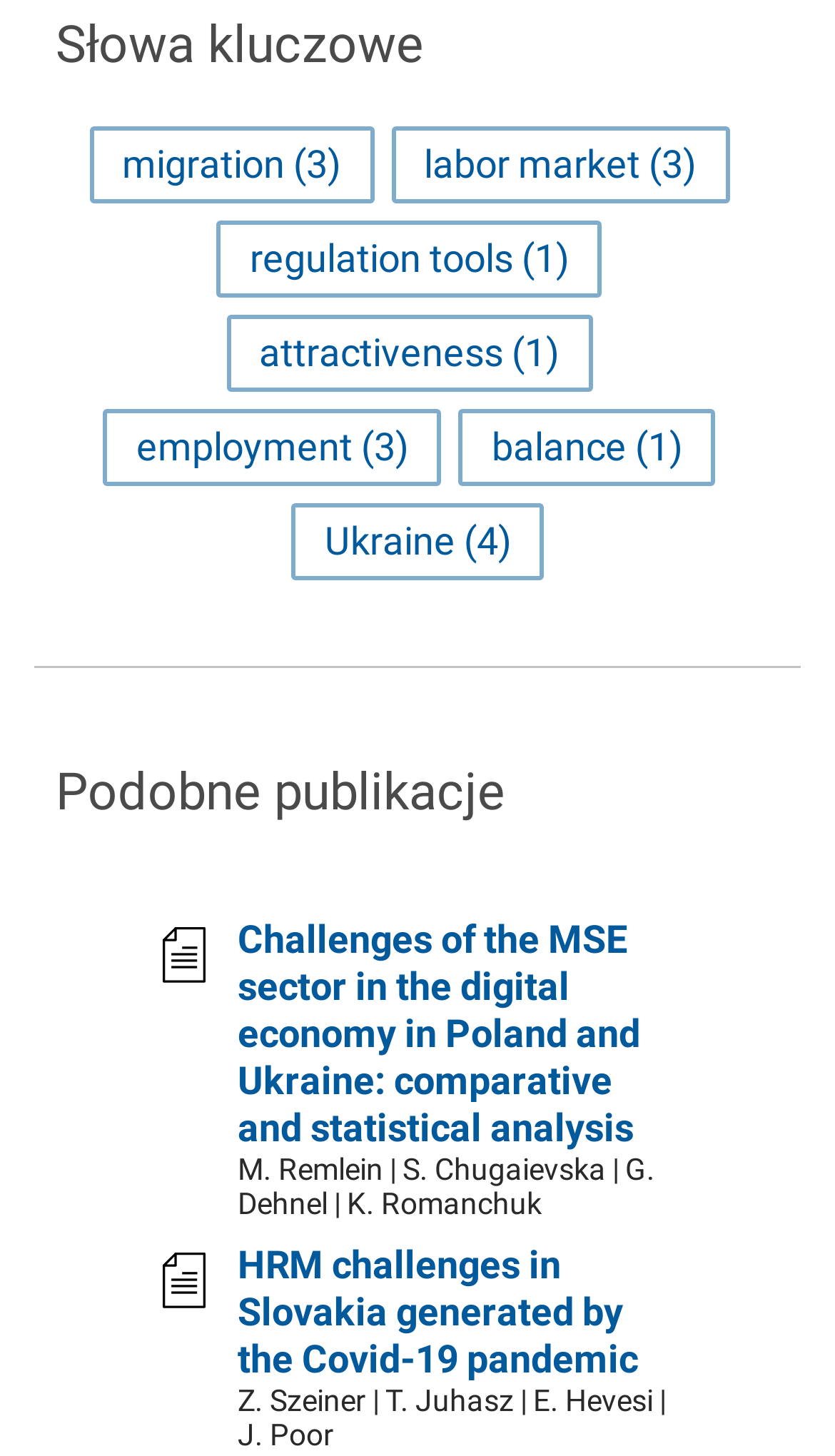Find the bounding box coordinates for the area you need to click to carry out the instruction: "explore attractiveness link". The coordinates should be four float numbers between 0 and 1, indicated as [left, top, right, bottom].

[0.271, 0.216, 0.709, 0.269]